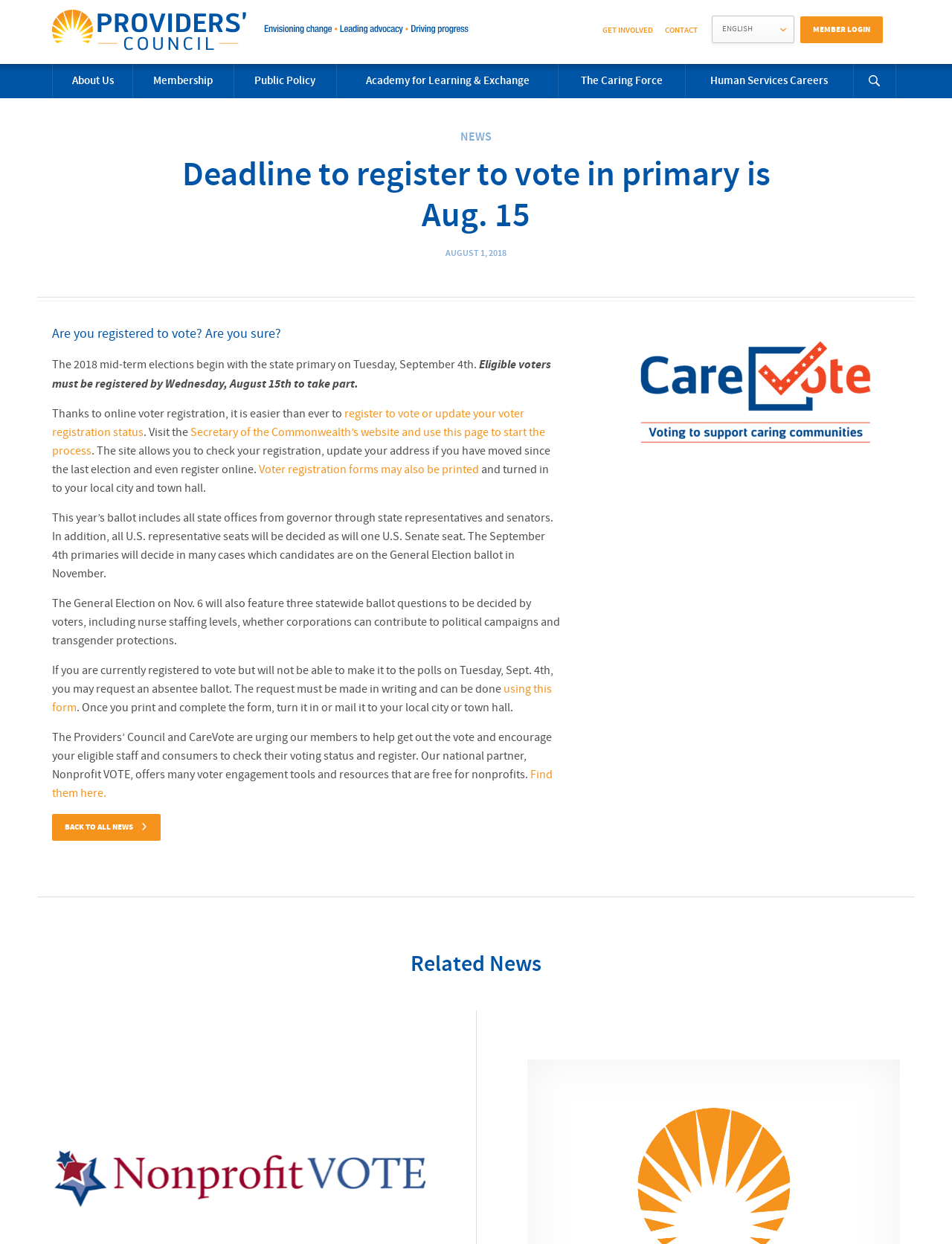Locate the bounding box coordinates of the area to click to fulfill this instruction: "Read about the project". The bounding box should be presented as four float numbers between 0 and 1, in the order [left, top, right, bottom].

None